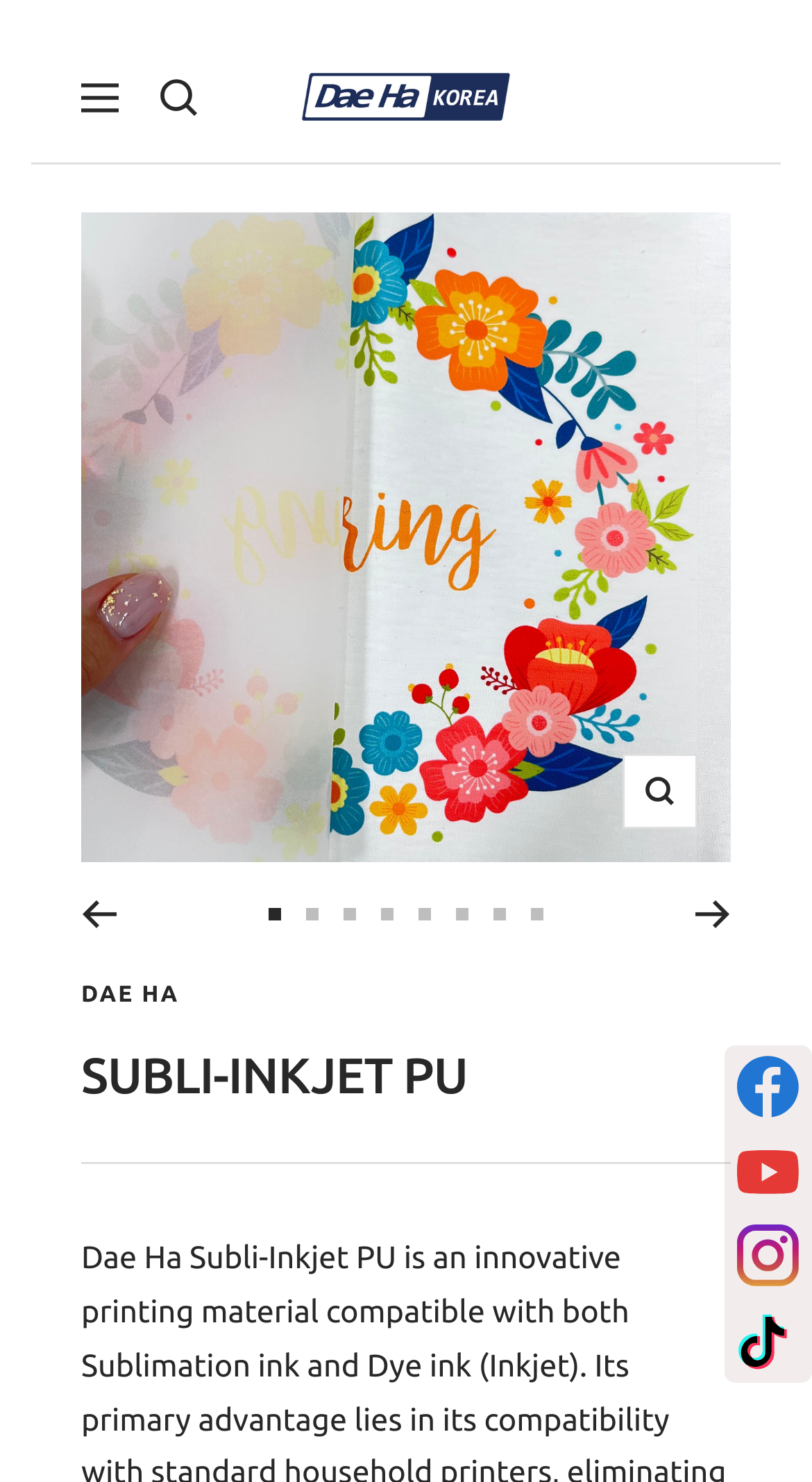Look at the image and answer the question in detail:
What is the primary advantage of Dae Ha Subli-Inkjet PU?

Based on the webpage's meta description, it is mentioned that the primary advantage of Dae Ha Subli-Inkjet PU lies in its compatibility with standard household printers, eliminating the need for specialized equipment.